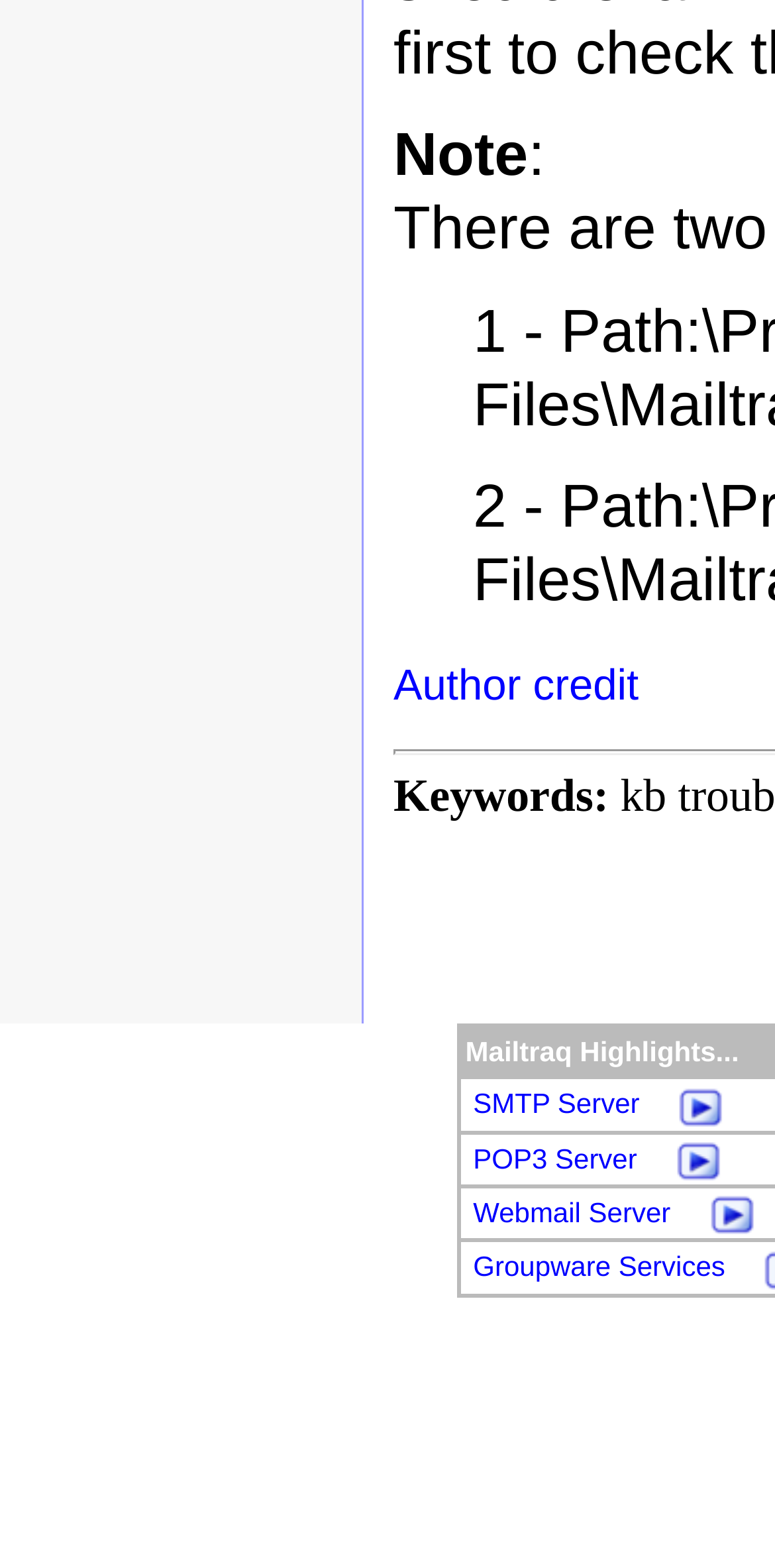Please determine the bounding box coordinates for the UI element described as: "SMTP Server".

[0.61, 0.694, 0.825, 0.715]